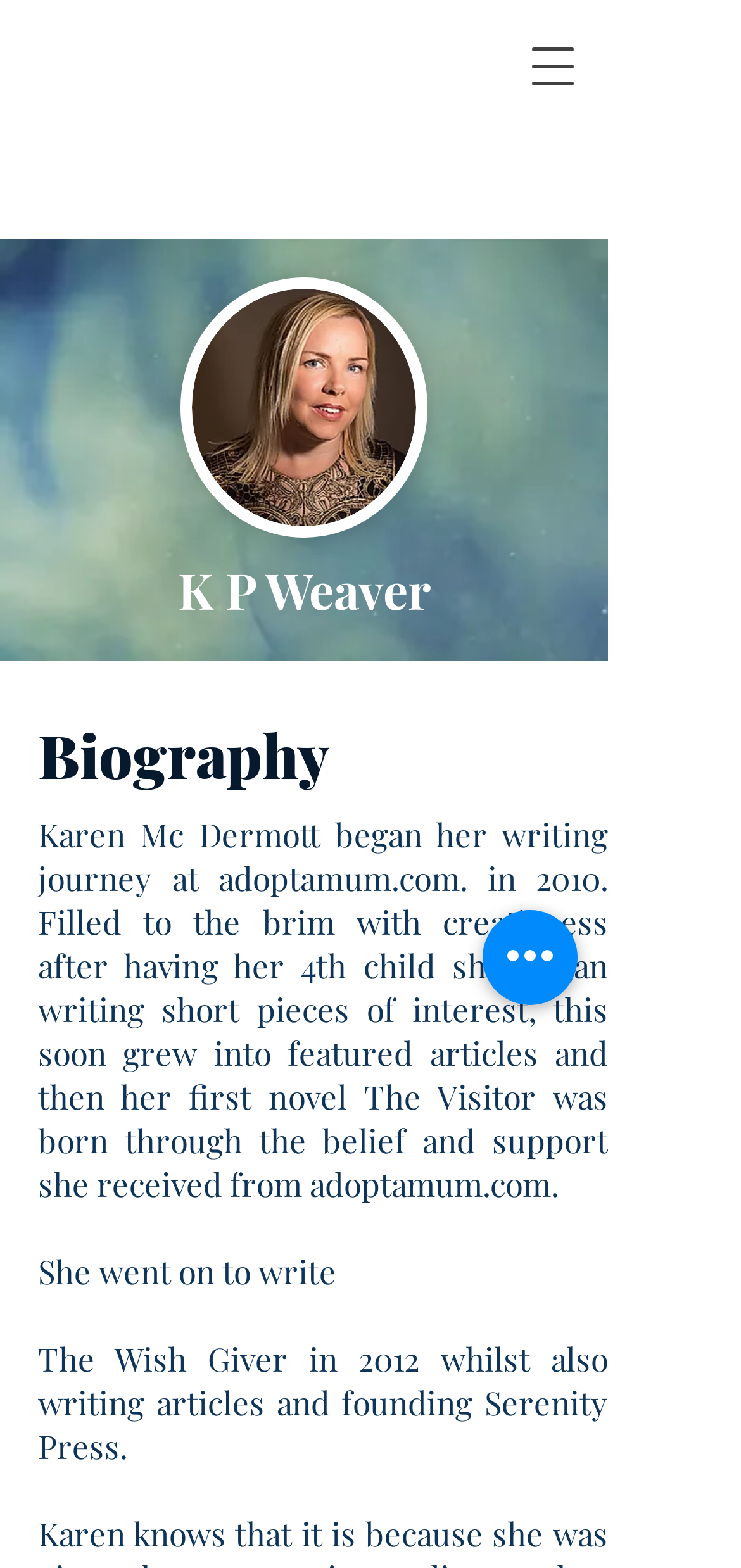What is the image on the webpage about?
Look at the image and answer the question with a single word or phrase.

Screen Shot 2019-03-06 at 5.38.59 am